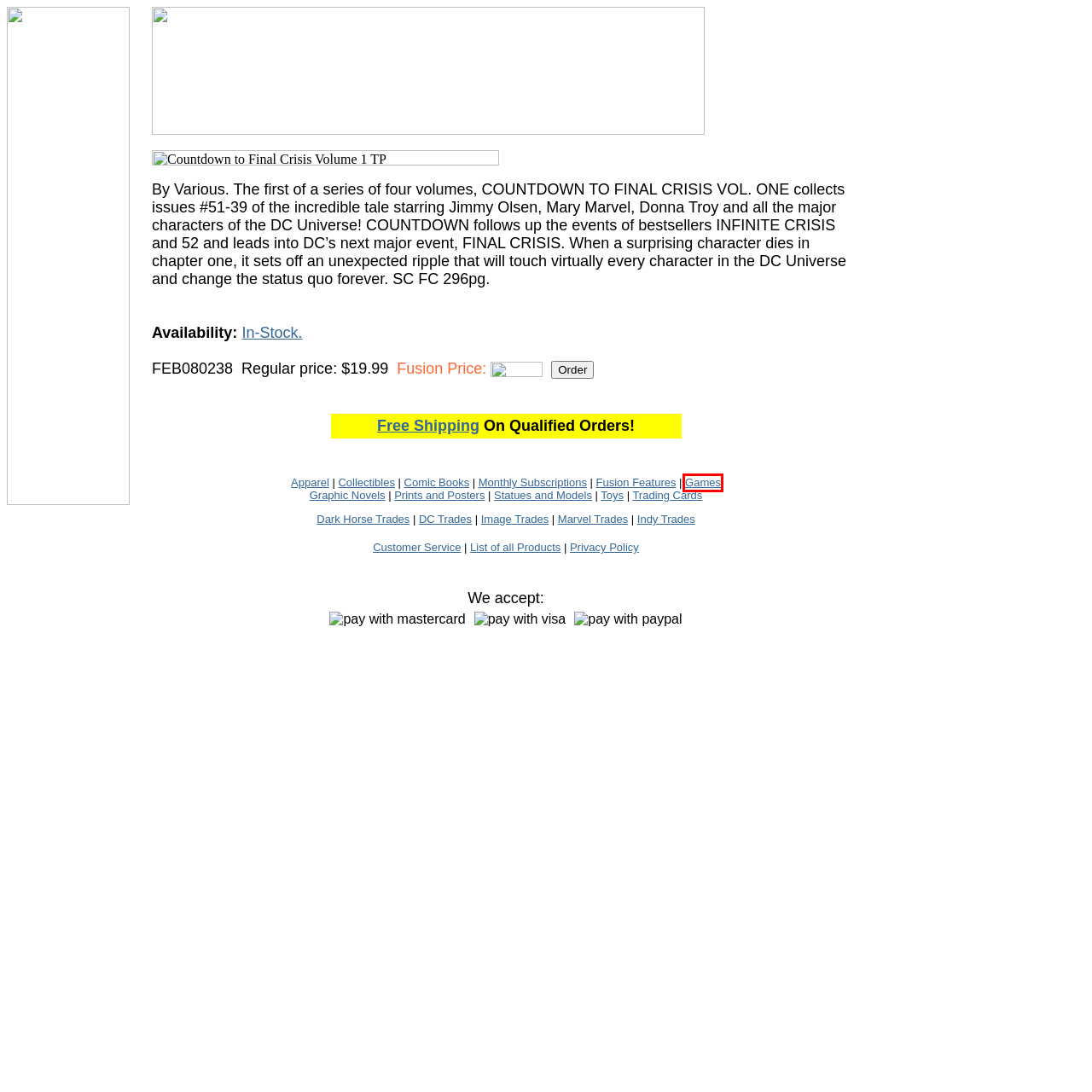You’re provided with a screenshot of a webpage that has a red bounding box around an element. Choose the best matching webpage description for the new page after clicking the element in the red box. The options are:
A. Comic Fusion Trading Cards
B. Comic Fusion Graphic Novels
C. Comic Fusion Privacy Policy
D. Comic Fusion Games
E. Comic Fusion Features
F. Comic Fusion Statues and Models
G. Image Trades
H. Comic Fusion Prints and Posters

D